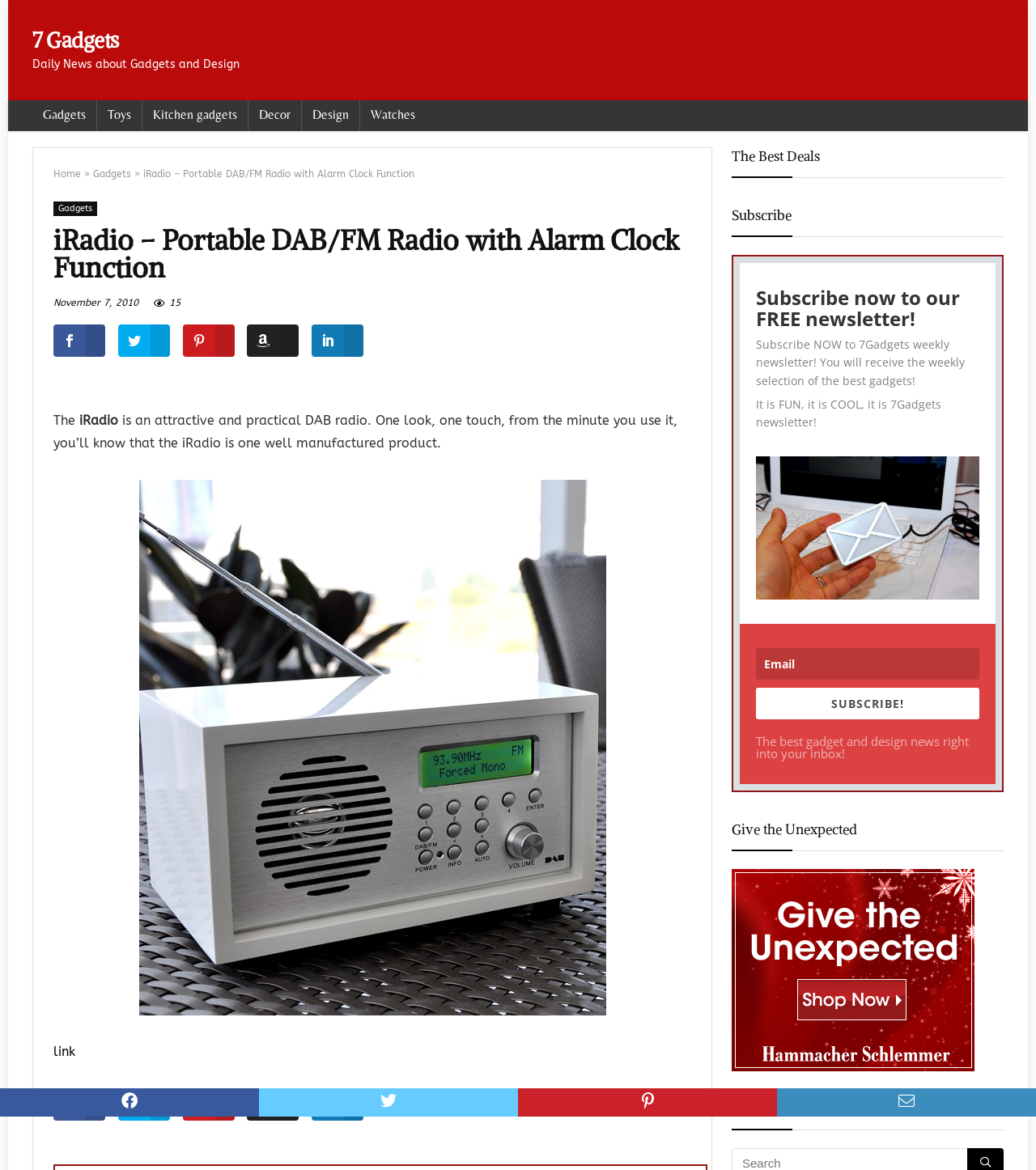What is the website about?
Based on the image, answer the question with as much detail as possible.

The website is about gadgets and design, which can be inferred from the static text '7 Gadgets' and 'Daily News about Gadgets and Design' at the top of the webpage.